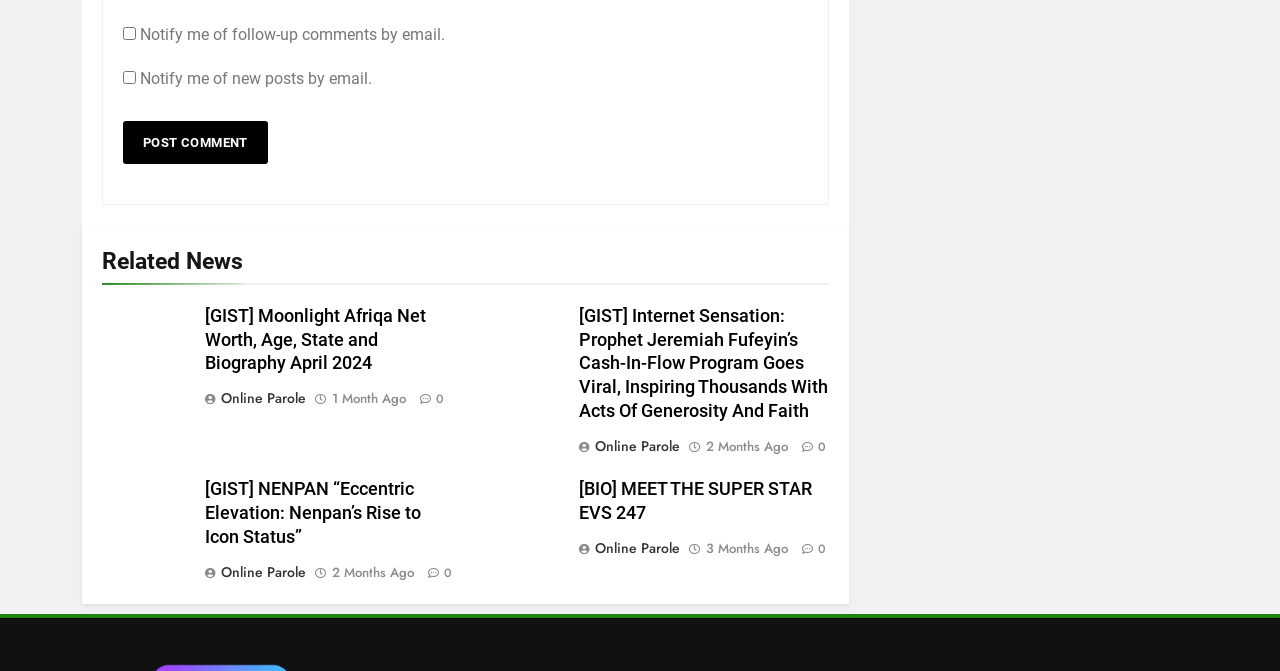Locate the bounding box coordinates of the element's region that should be clicked to carry out the following instruction: "Call customer service". The coordinates need to be four float numbers between 0 and 1, i.e., [left, top, right, bottom].

None